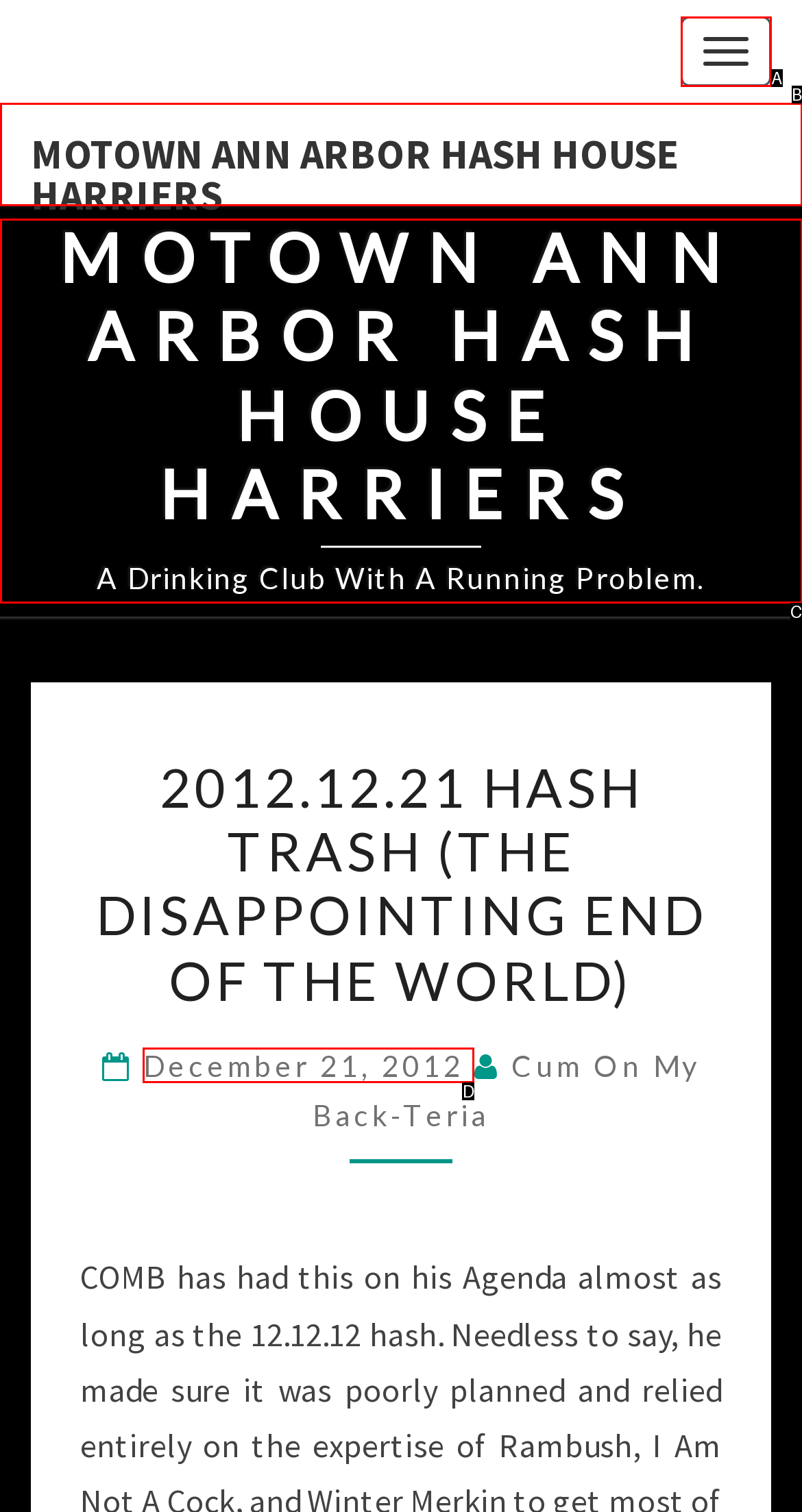From the given options, choose the HTML element that aligns with the description: December 21, 2012. Respond with the letter of the selected element.

D